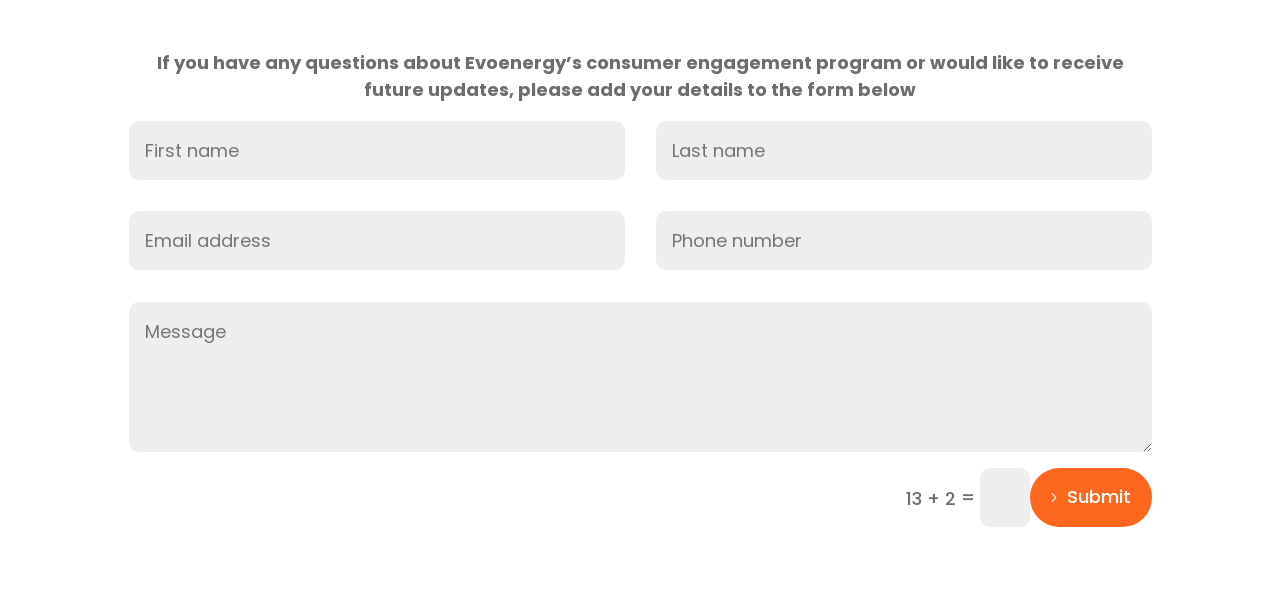Please locate the UI element described by "click here" and provide its bounding box coordinates.

None